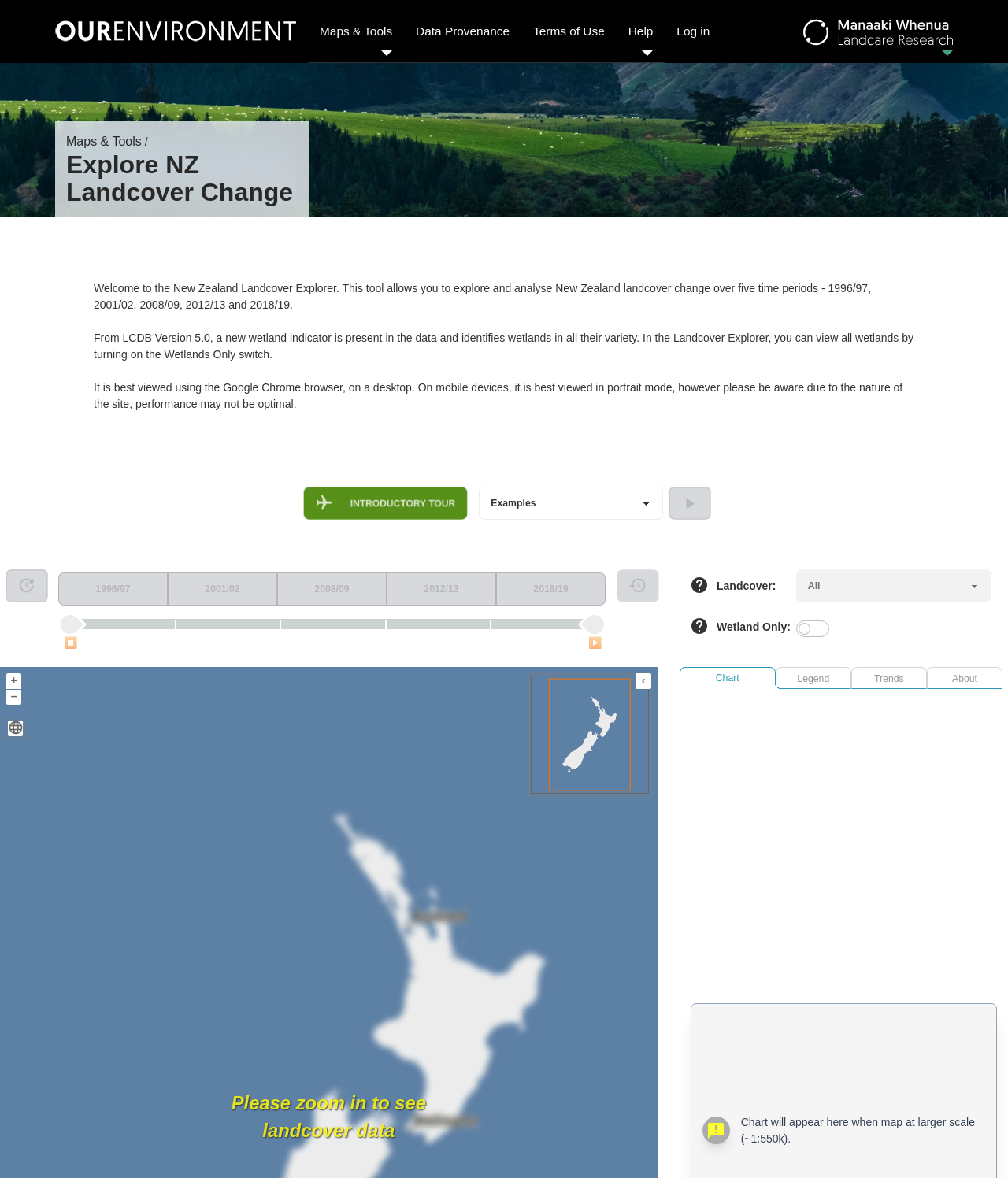Describe all visible elements and their arrangement on the webpage.

The webpage is titled "Explore NZ Landcover Change » Our Environment" and appears to be a interactive tool for exploring and analyzing landcover change in New Zealand. 

At the top left corner, there is a logo image and a navigation menu with links to "Maps & Tools", "Data Provenance", "Terms of Use", and "Help". To the right of the navigation menu, there are buttons for logging in and accessing "Manaaki Whenua", which also has an associated image.

Below the navigation menu, there is a heading that reads "Explore NZ Landcover Change" and a brief introduction to the tool, which allows users to explore and analyze landcover change over five time periods. 

The main content area is divided into several sections. On the left side, there are buttons for an introductory tour, examples, and a play/pause button. Below these buttons, there are buttons for selecting different time periods, including 1996/97, 2001/02, 2008/09, 2012/13, and 2018/19. 

To the right of the time period buttons, there are sliders for animation limits and setting comparison years. Above these sliders, there are buttons for changing the map view, including zooming in and out, and a language button. 

On the right side of the main content area, there is a section with a checkbox for "Wetland Only" and a combobox for selecting landcover types. Below this section, there are buttons for chart, legend, trends, and about. 

At the bottom of the page, there is a message that appears when the map is not zoomed in enough to display landcover data, and a notification area with an announcement and a message about the chart appearing when the map is at a larger scale.